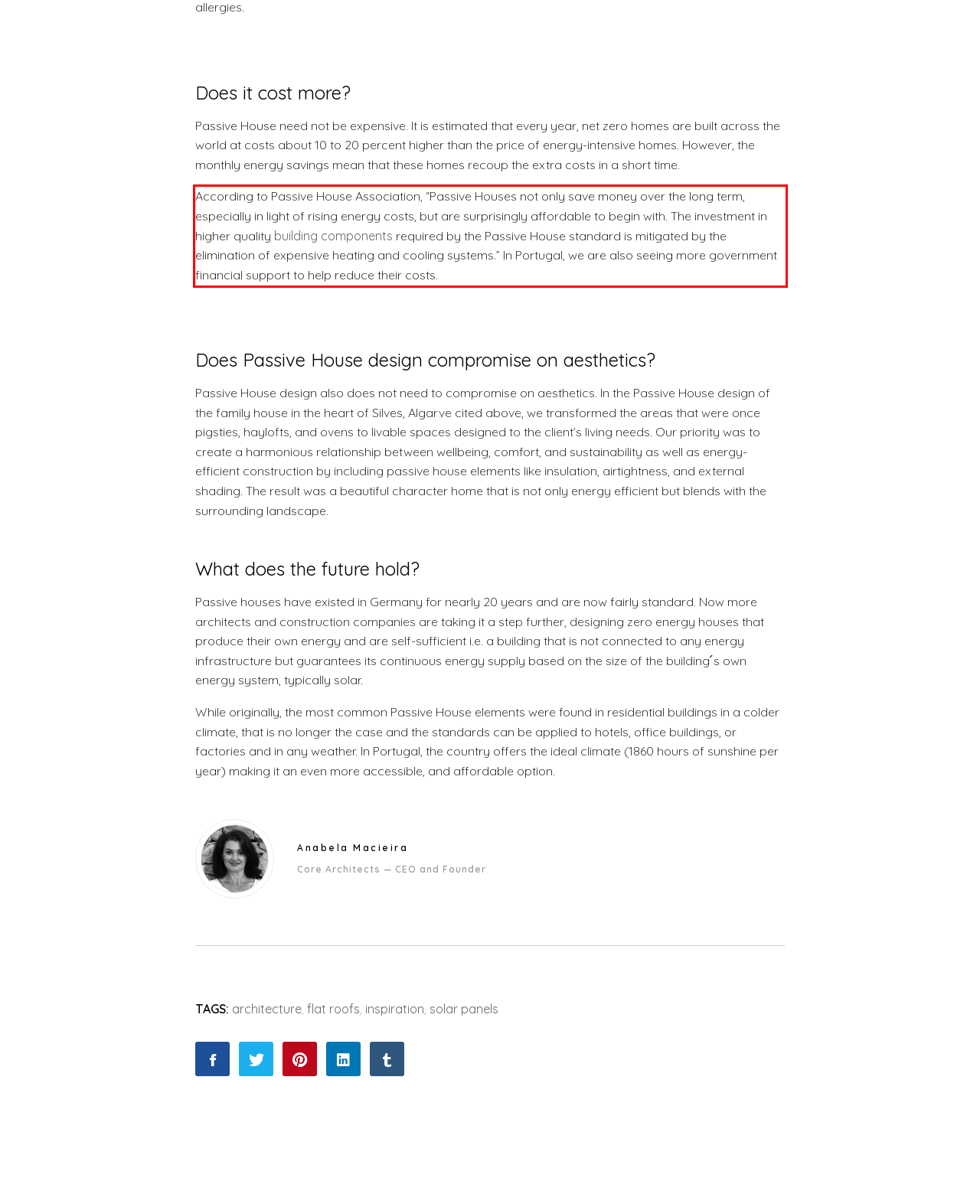Please take the screenshot of the webpage, find the red bounding box, and generate the text content that is within this red bounding box.

According to Passive House Association, “Passive Houses not only save money over the long term, especially in light of rising energy costs, but are surprisingly affordable to begin with. The investment in higher quality building components required by the Passive House standard is mitigated by the elimination of expensive heating and cooling systems.” In Portugal, we are also seeing more government financial support to help reduce their costs.